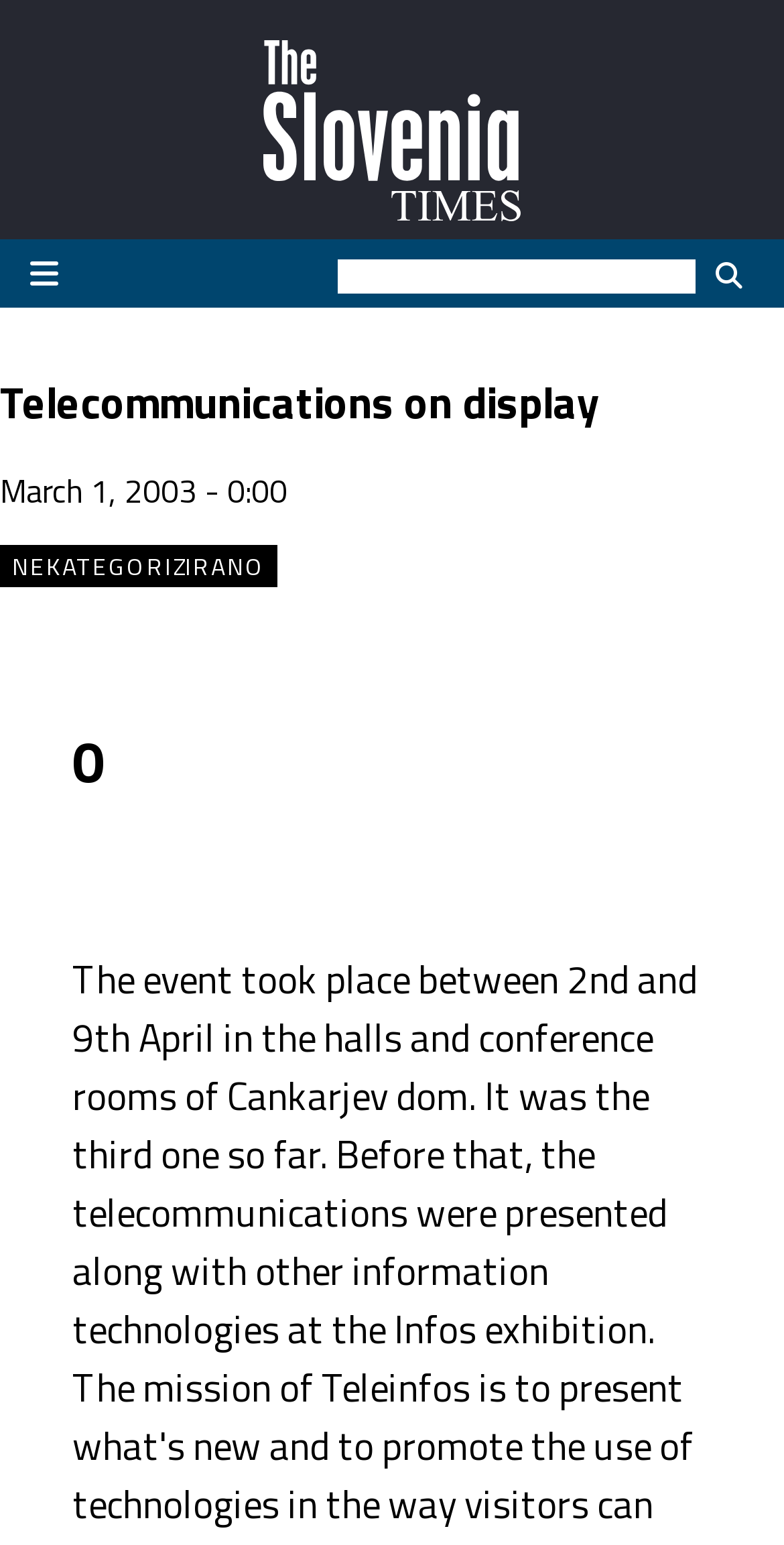Is the search box required?
Refer to the screenshot and answer in one word or phrase.

No